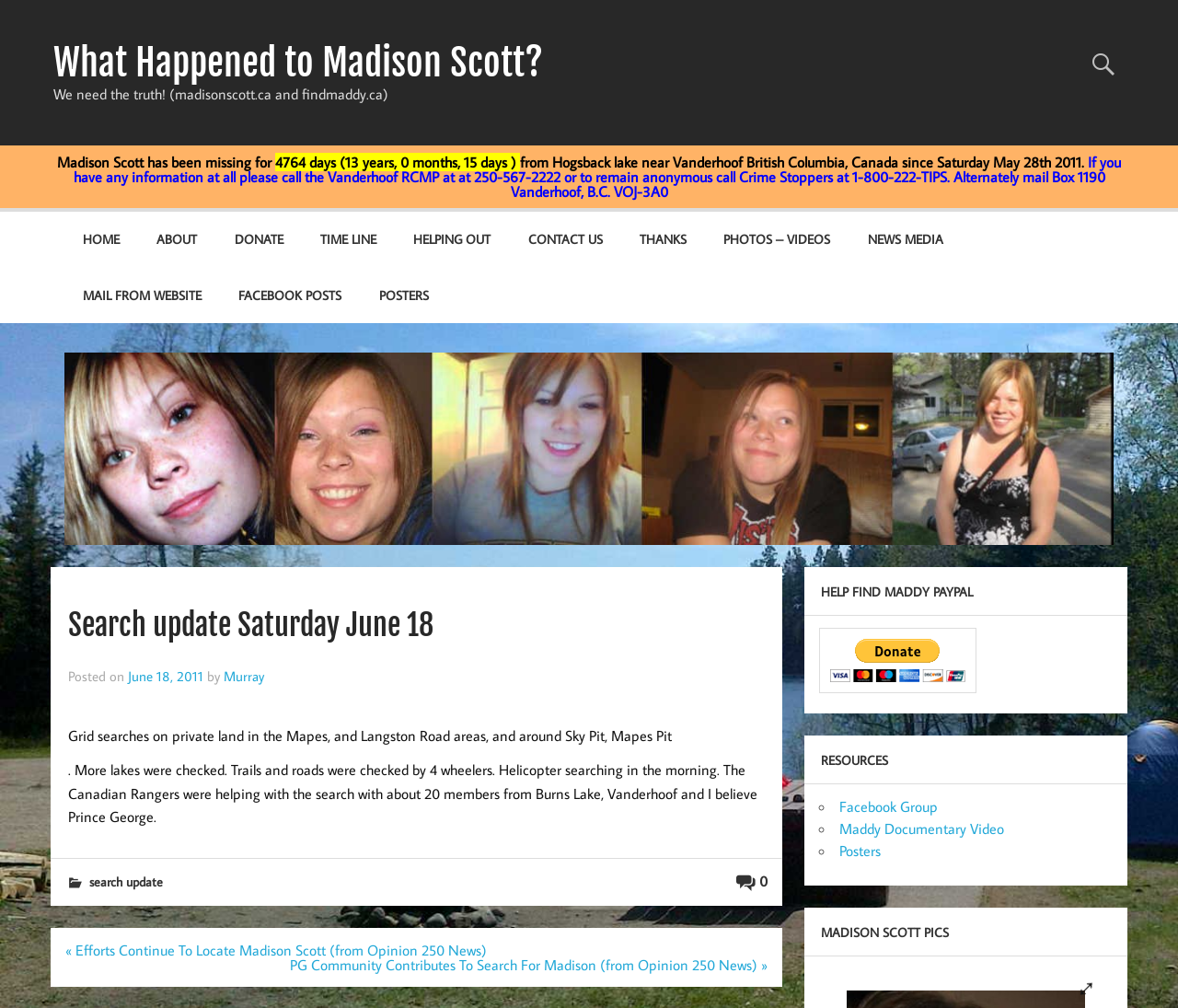What is the name of the missing person?
From the details in the image, provide a complete and detailed answer to the question.

The webpage is about a missing person, and the name 'Madison Scott' is mentioned multiple times on the page, including in the title and in the text describing the search efforts.